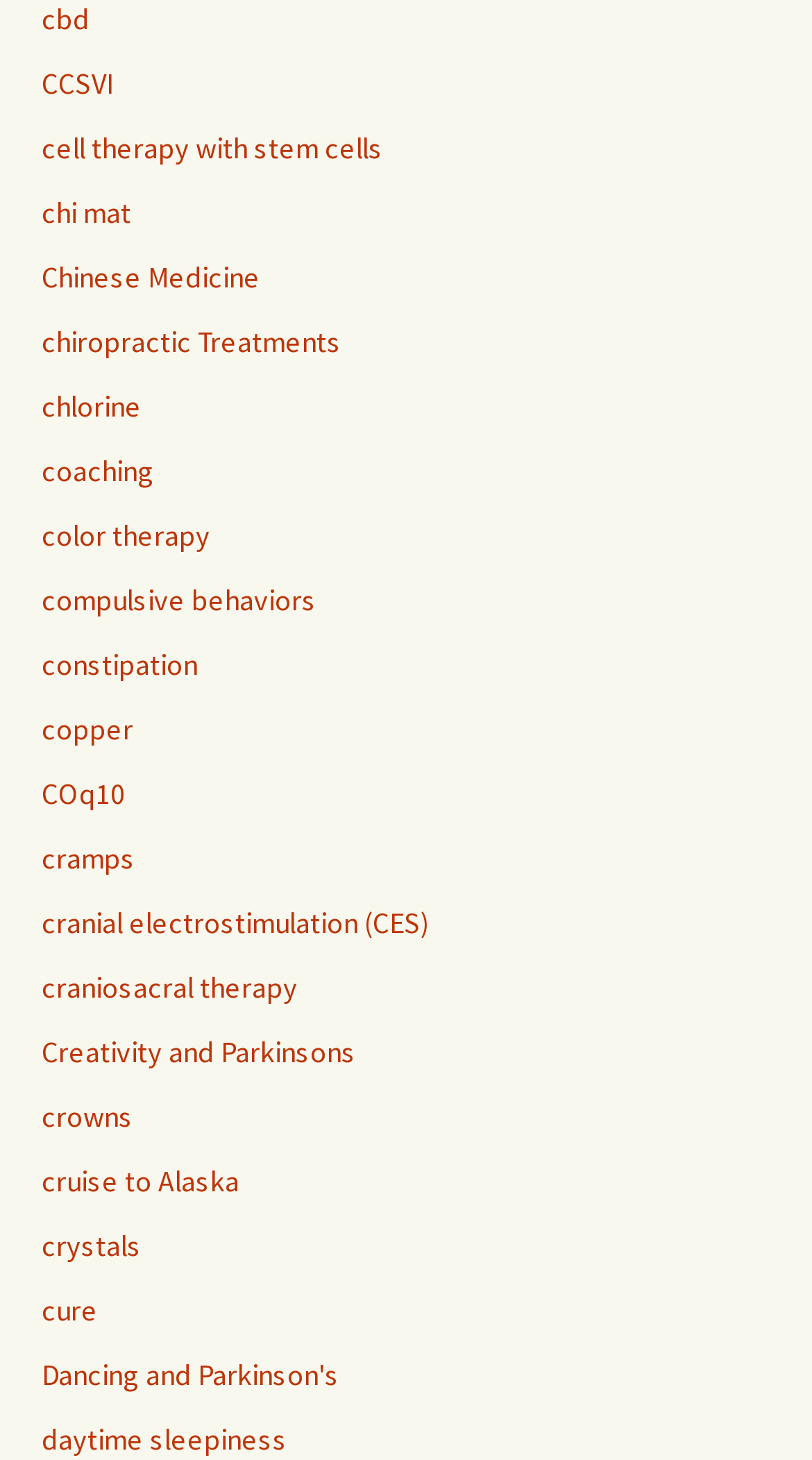What is the topic of the link 'cranial electrostimulation (CES)'?
Using the image, provide a detailed and thorough answer to the question.

The link 'cranial electrostimulation (CES)' is related to therapy, as it is a type of treatment or therapy, and it is categorized with other therapy-related links on the webpage.